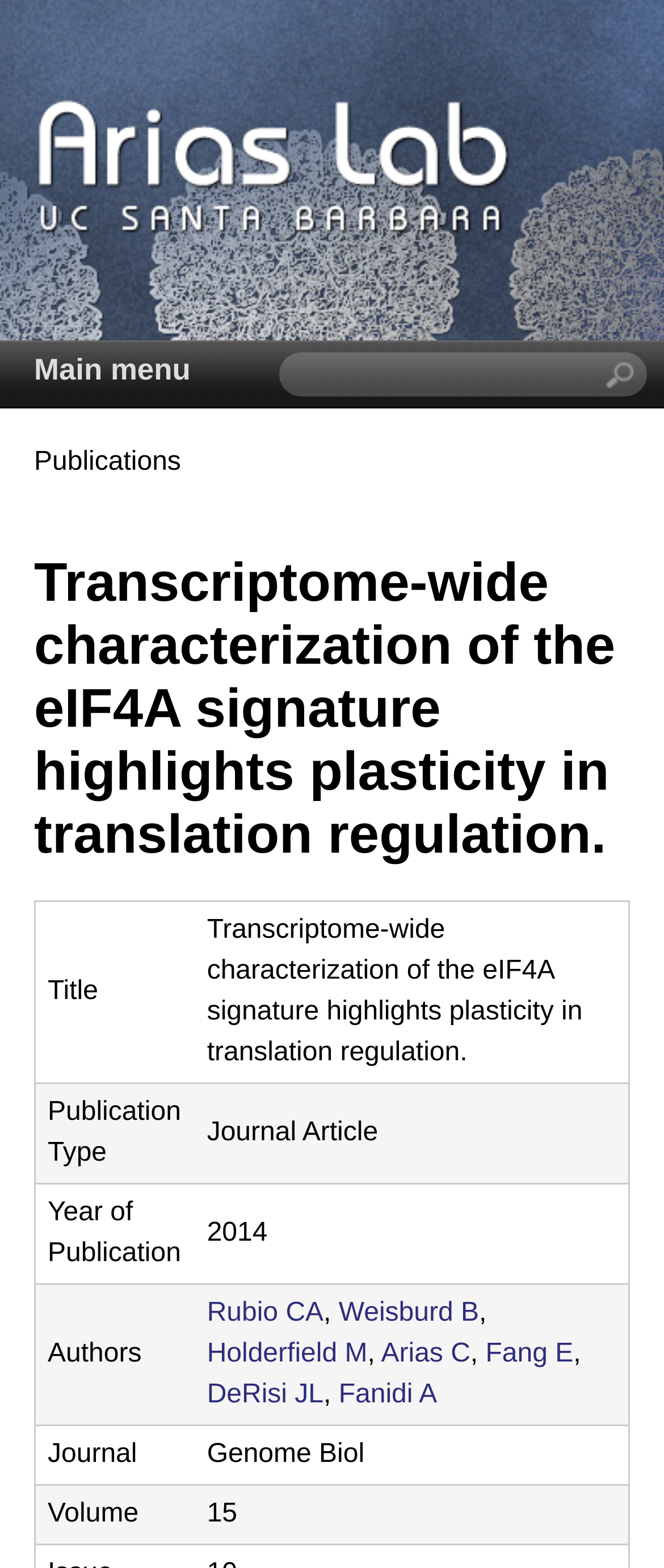Please provide the bounding box coordinates in the format (top-left x, top-left y, bottom-right x, bottom-right y). Remember, all values are floating point numbers between 0 and 1. What is the bounding box coordinate of the region described as: Publications

[0.051, 0.285, 0.273, 0.304]